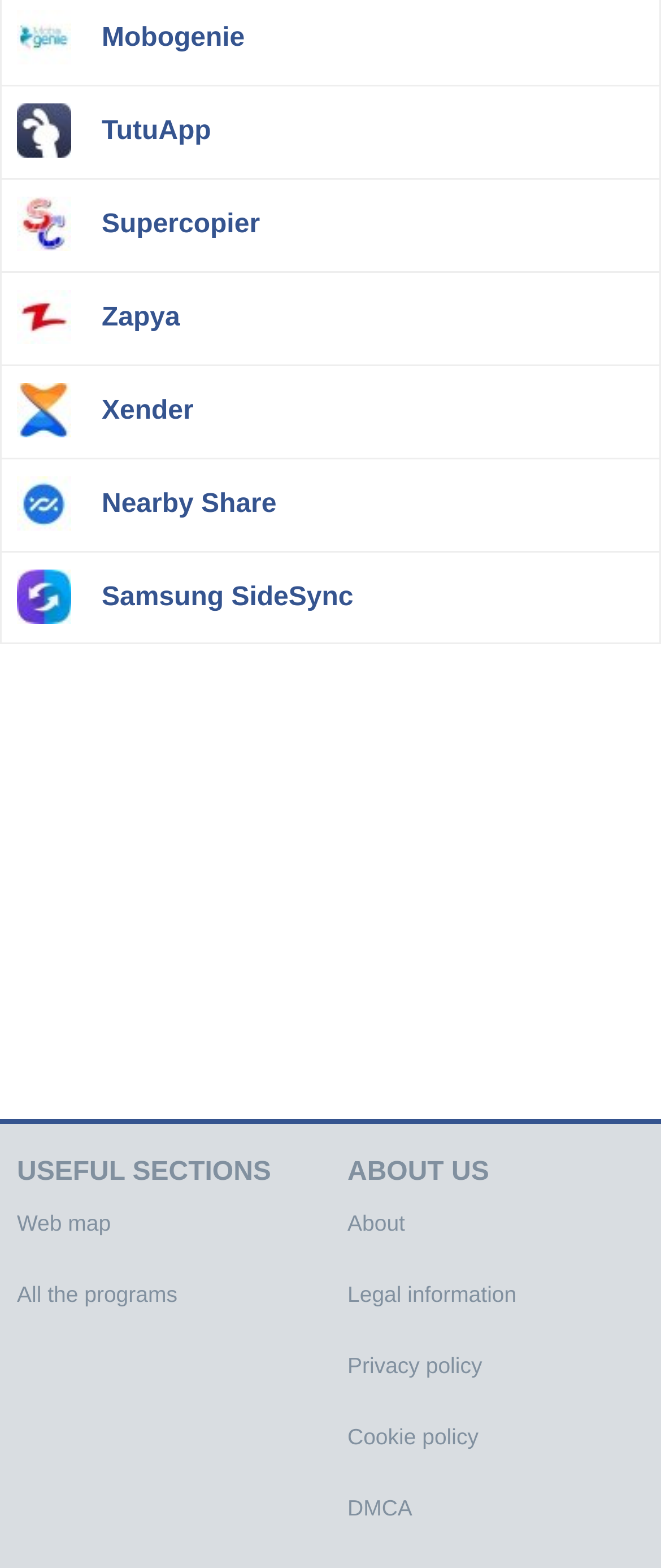Determine the bounding box coordinates of the UI element described below. Use the format (top-left x, top-left y, bottom-right x, bottom-right y) with floating point numbers between 0 and 1: Legal information

[0.526, 0.803, 0.974, 0.849]